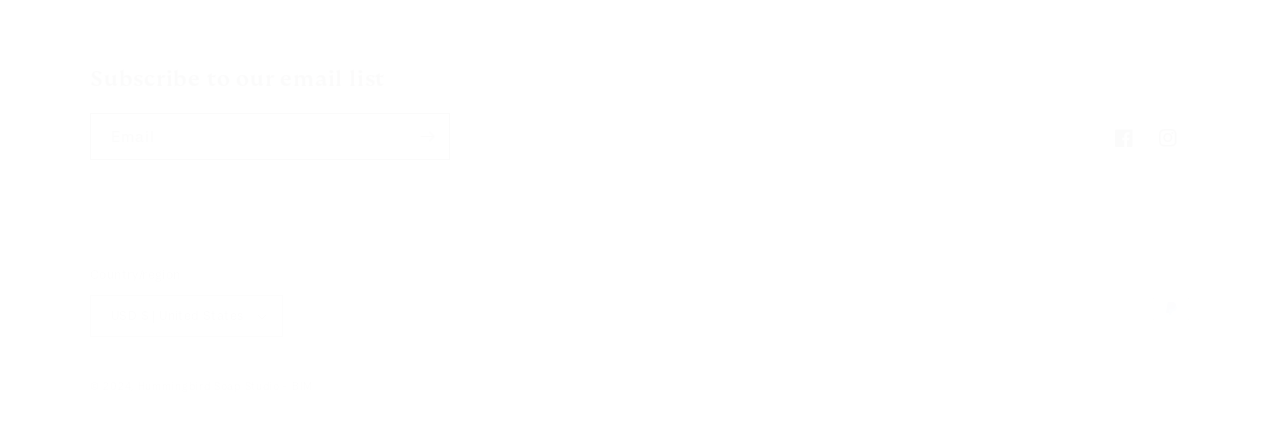Identify the bounding box of the HTML element described here: "Instagram". Provide the coordinates as four float numbers between 0 and 1: [left, top, right, bottom].

[0.895, 0.275, 0.93, 0.378]